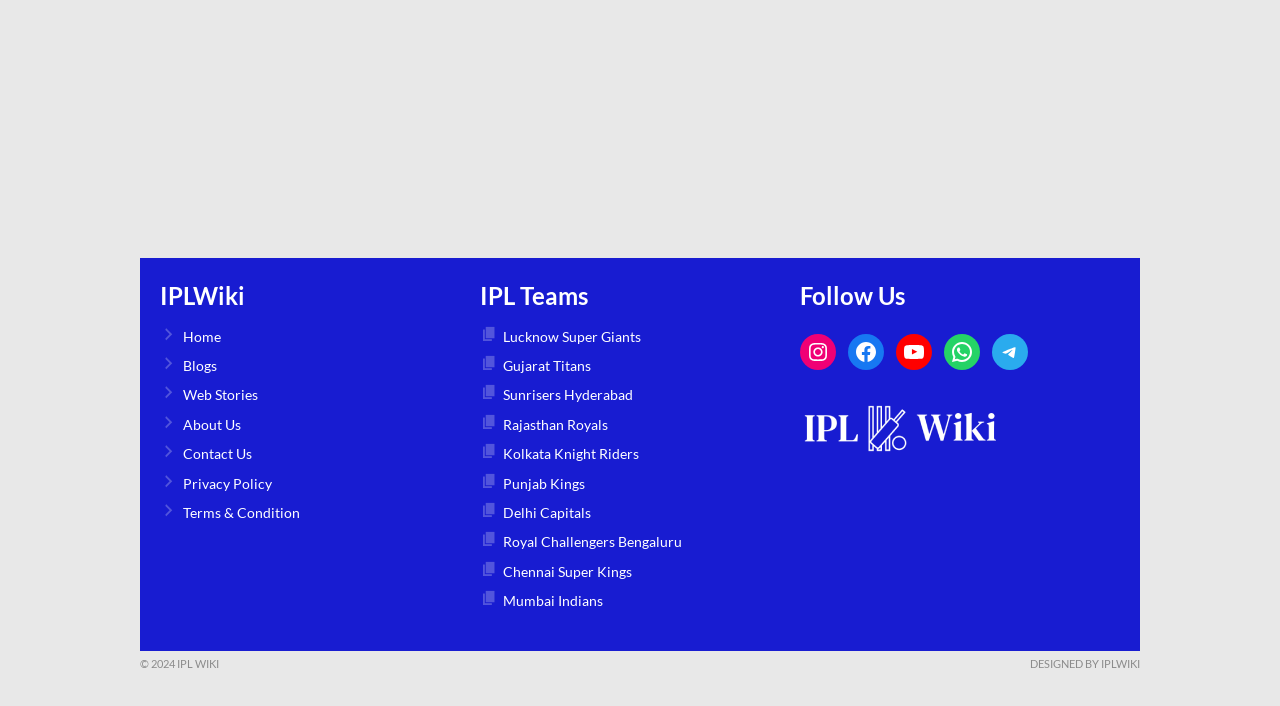Pinpoint the bounding box coordinates of the element that must be clicked to accomplish the following instruction: "visit About Us page". The coordinates should be in the format of four float numbers between 0 and 1, i.e., [left, top, right, bottom].

[0.143, 0.589, 0.188, 0.613]